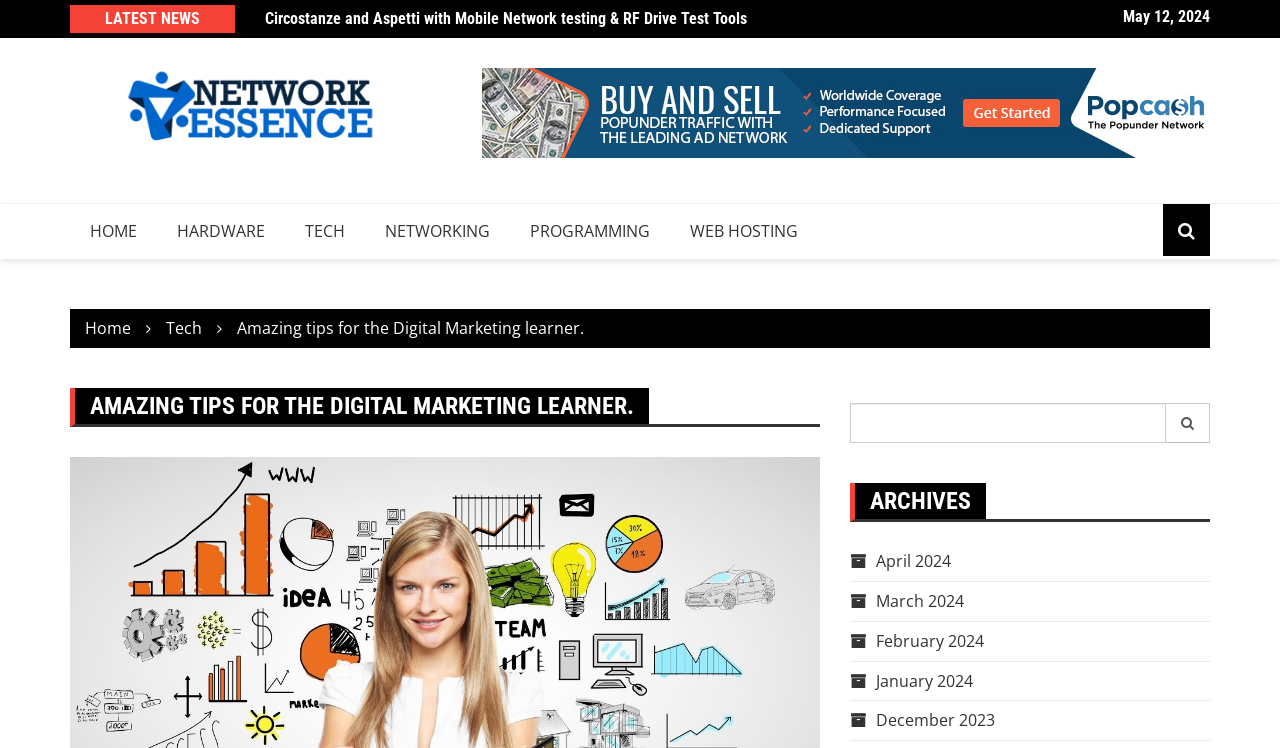What is the category of the link 'HARDWARE'?
Please provide a single word or phrase as your answer based on the screenshot.

Hardware